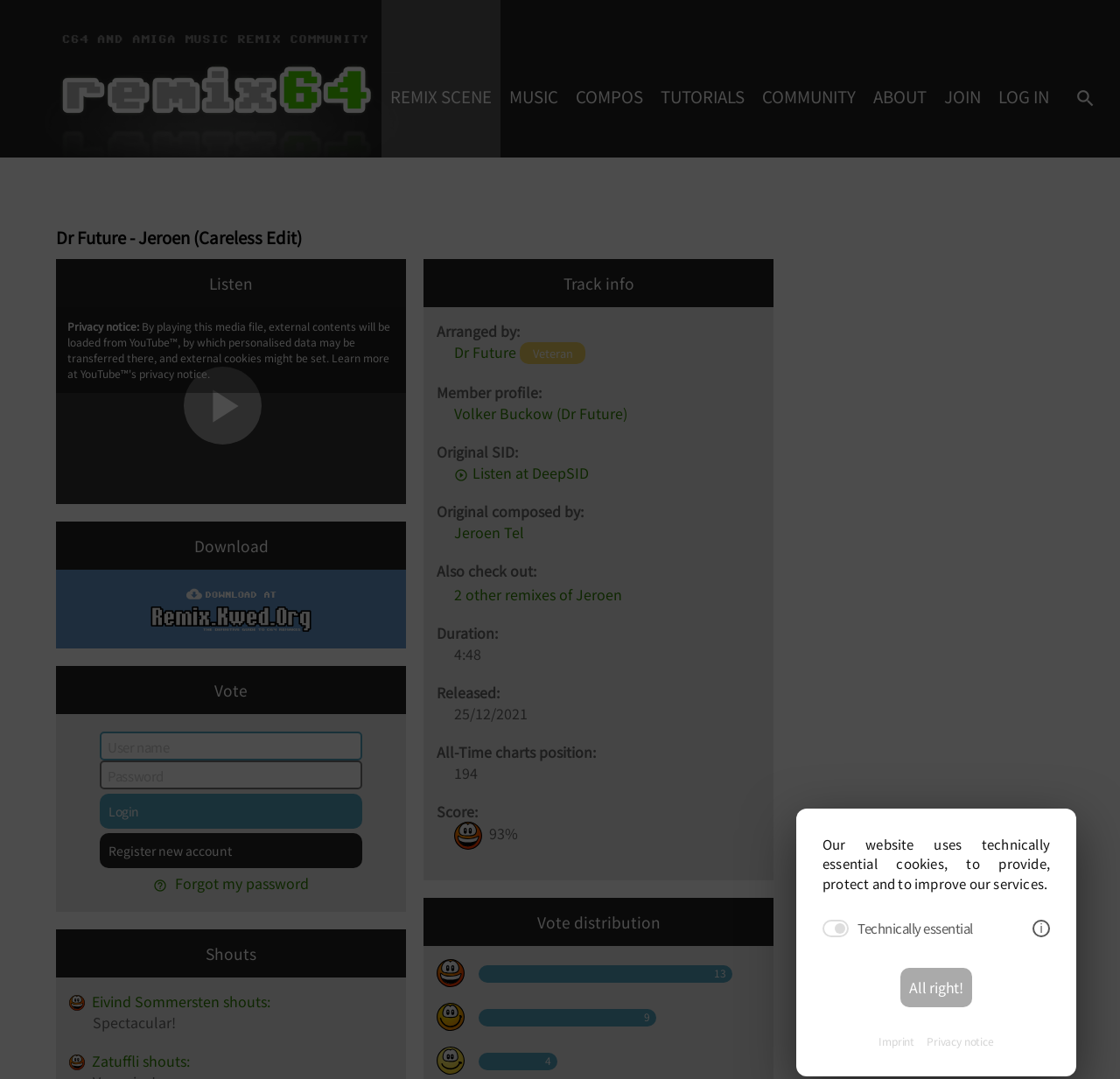What is the duration of the track?
Using the image provided, answer with just one word or phrase.

4:48